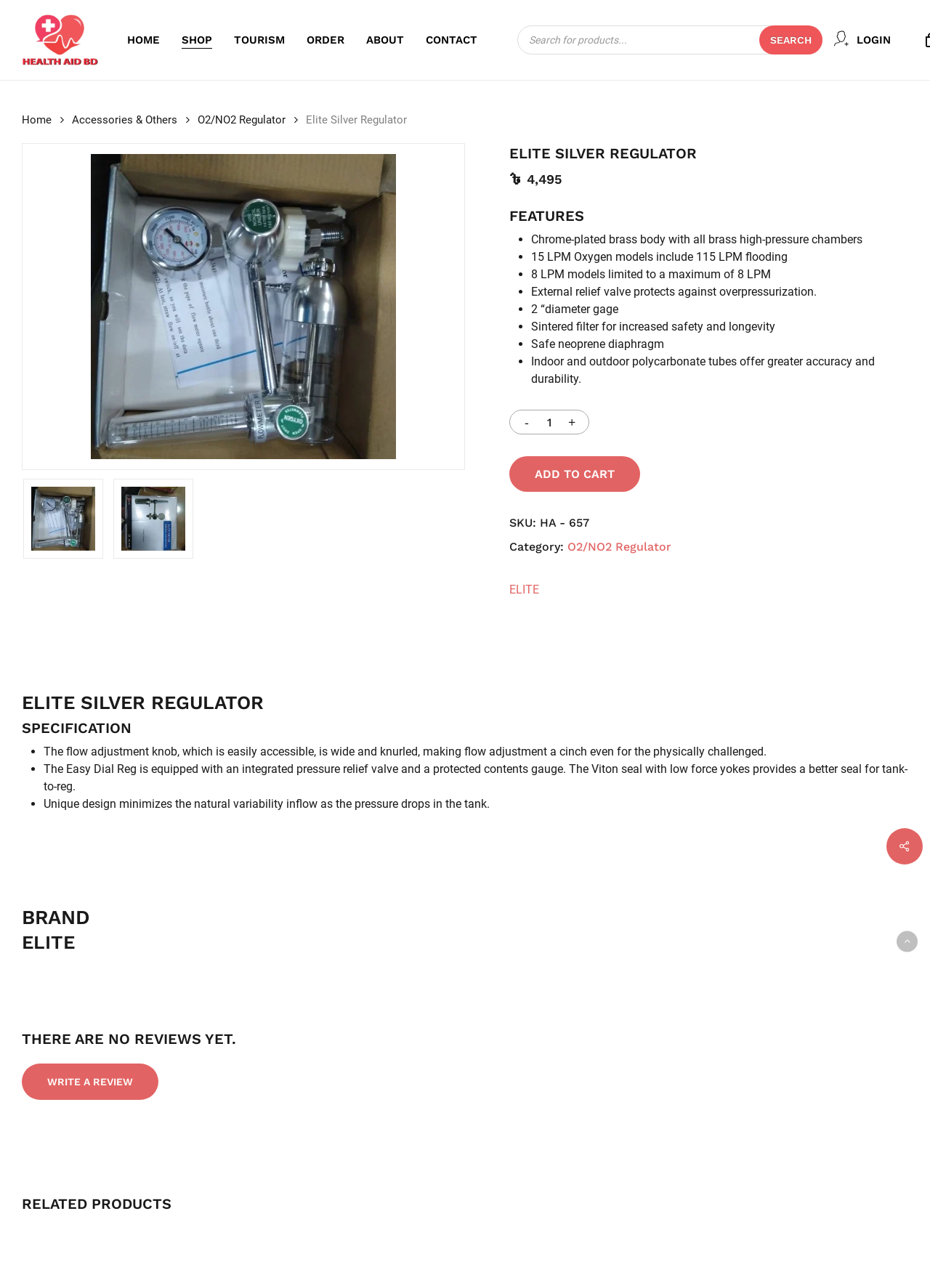Ascertain the bounding box coordinates for the UI element detailed here: "O2/NO2 Regulator". The coordinates should be provided as [left, top, right, bottom] with each value being a float between 0 and 1.

[0.61, 0.418, 0.722, 0.43]